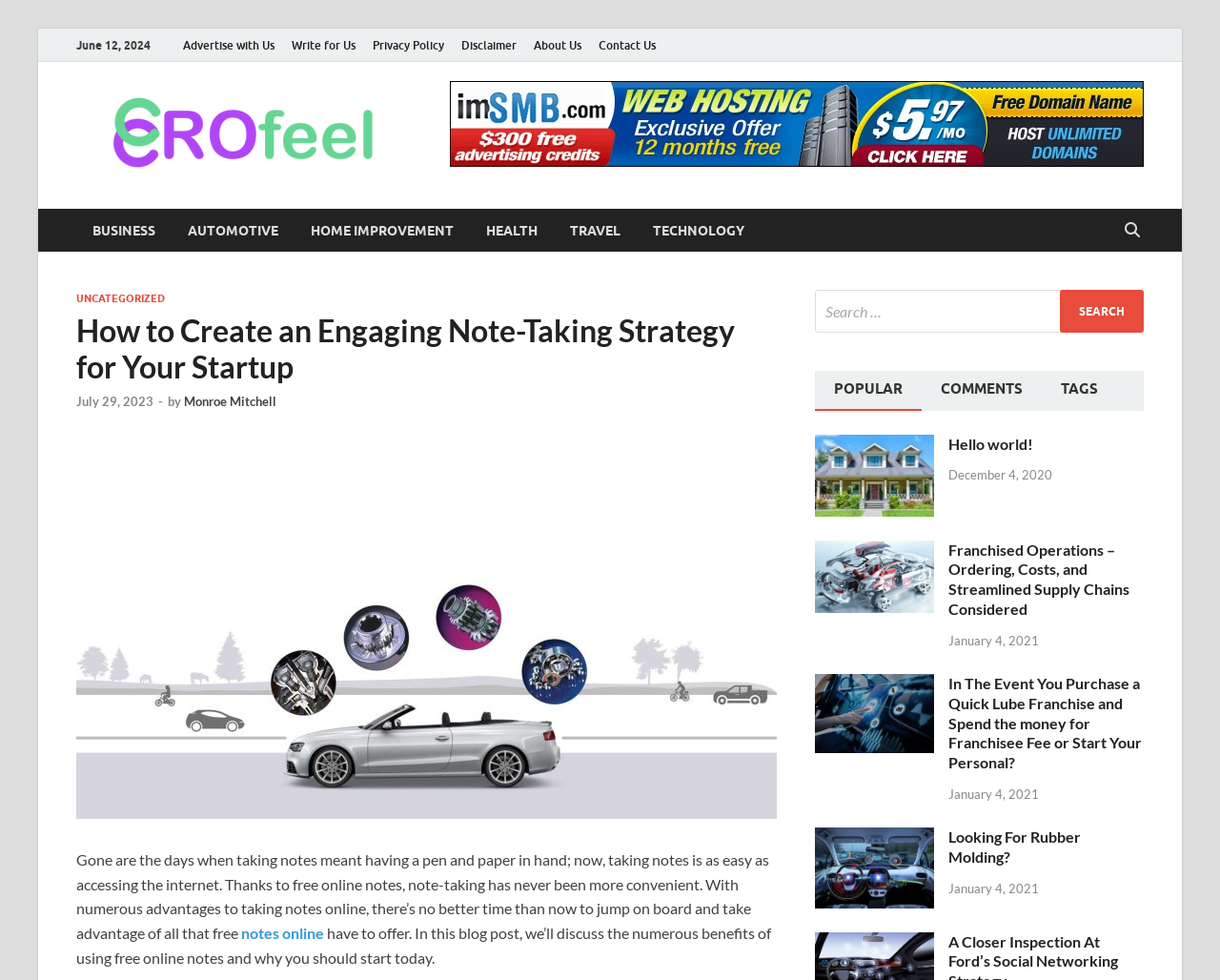Identify the main title of the webpage and generate its text content.

How to Create an Engaging Note-Taking Strategy for Your Startup